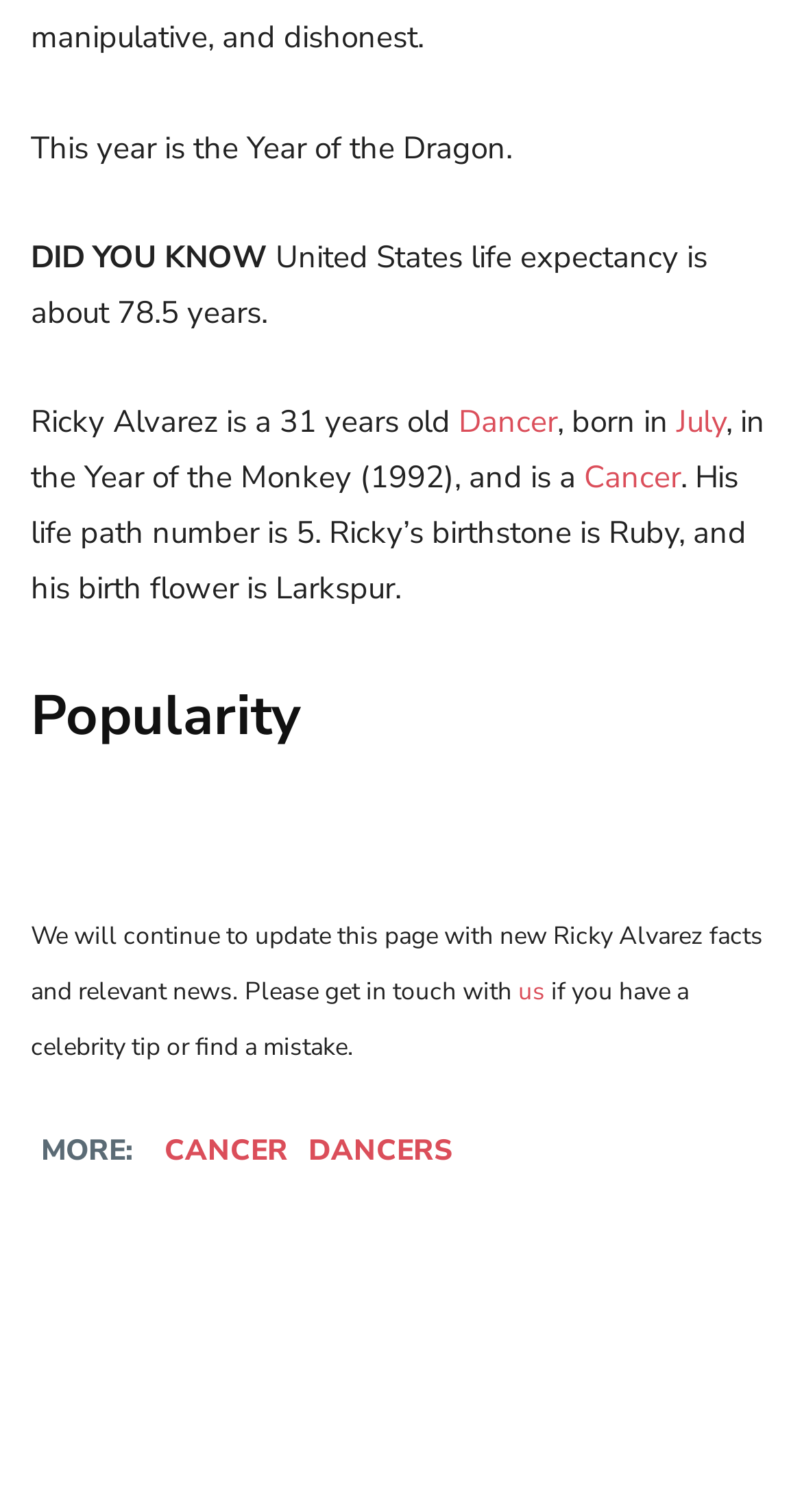Could you provide the bounding box coordinates for the portion of the screen to click to complete this instruction: "View thread"?

None